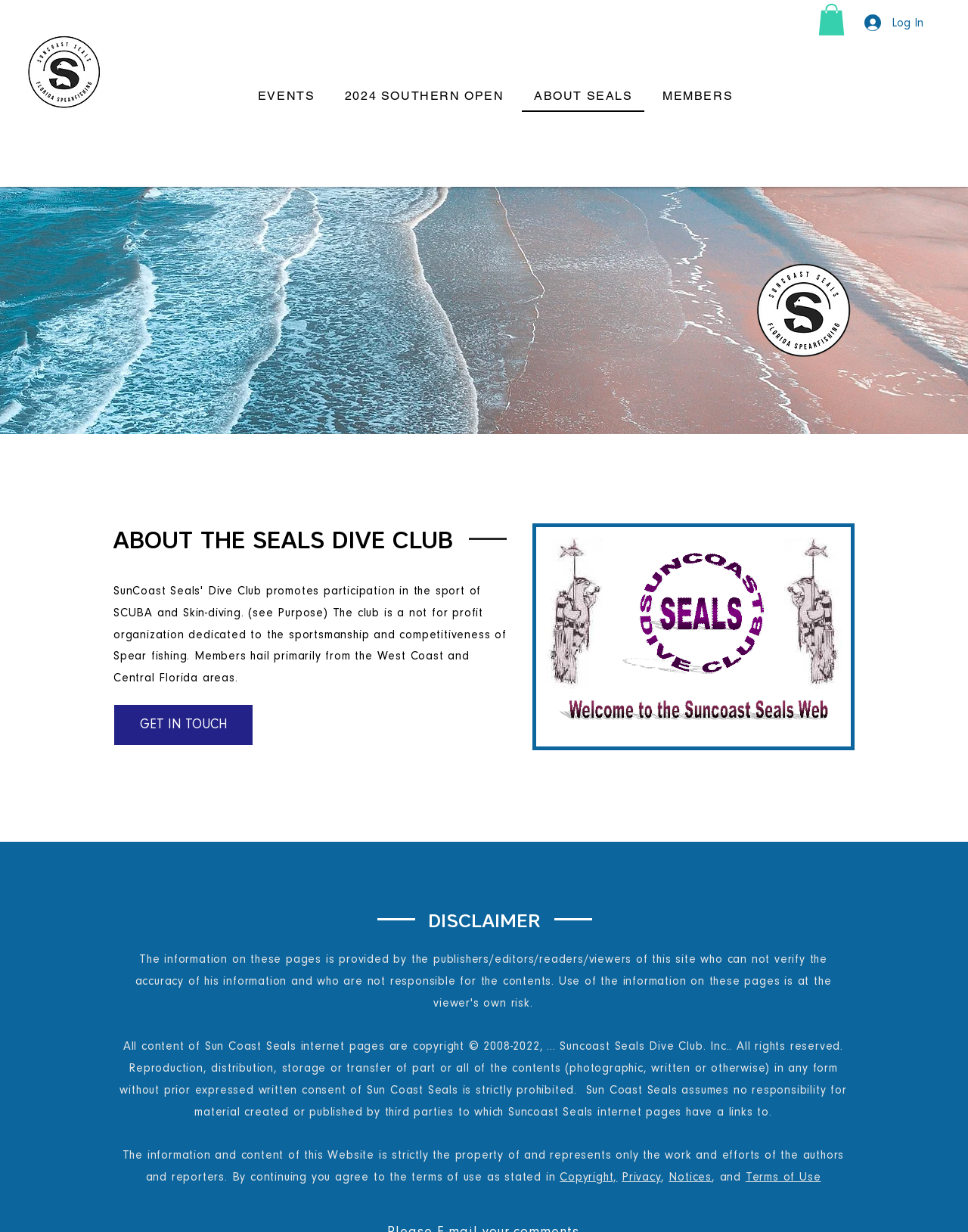Find and provide the bounding box coordinates for the UI element described with: "ABOUT SEALS".

[0.539, 0.066, 0.666, 0.091]